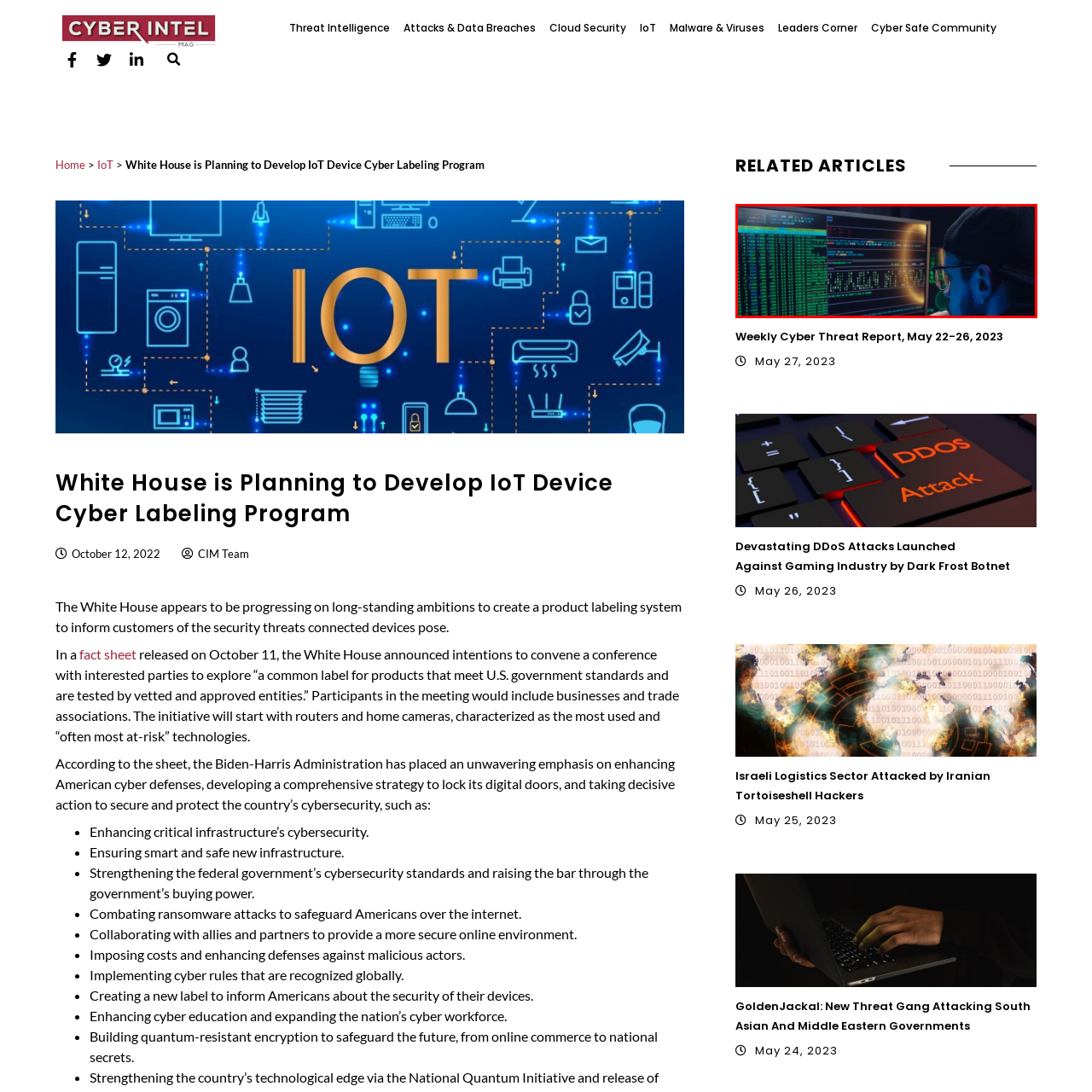Pay attention to the section of the image delineated by the white outline and provide a detailed response to the subsequent question, based on your observations: 
What type of setting is suggested by the surrounding lighting?

The surrounding lighting in the image suggests a dark, tech-oriented setting, which is typical of a cybersecurity professional's workspace, implying a focus on technology and innovation.